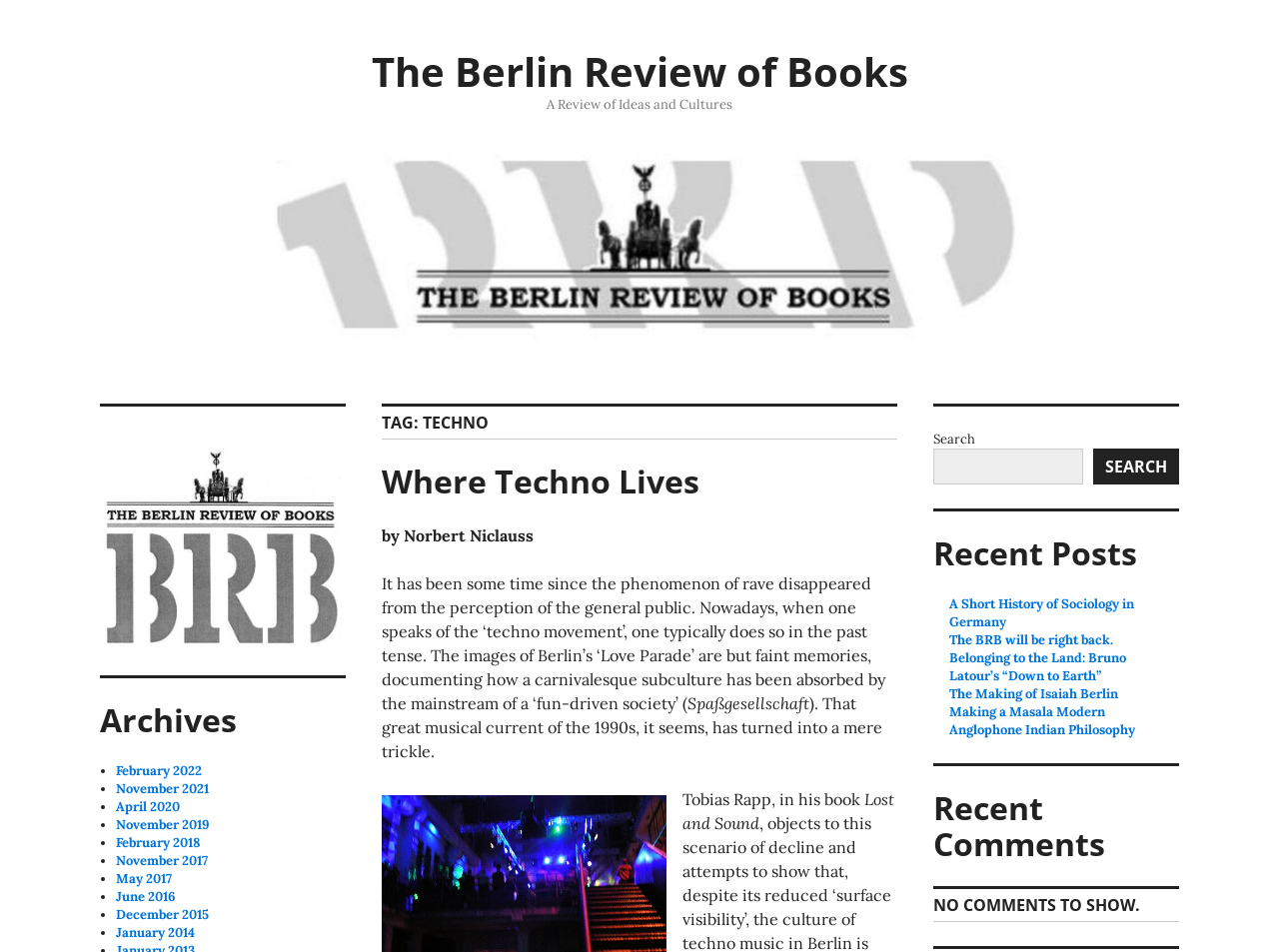Please identify the bounding box coordinates of the area that needs to be clicked to follow this instruction: "Browse the archives".

[0.078, 0.738, 0.27, 0.775]